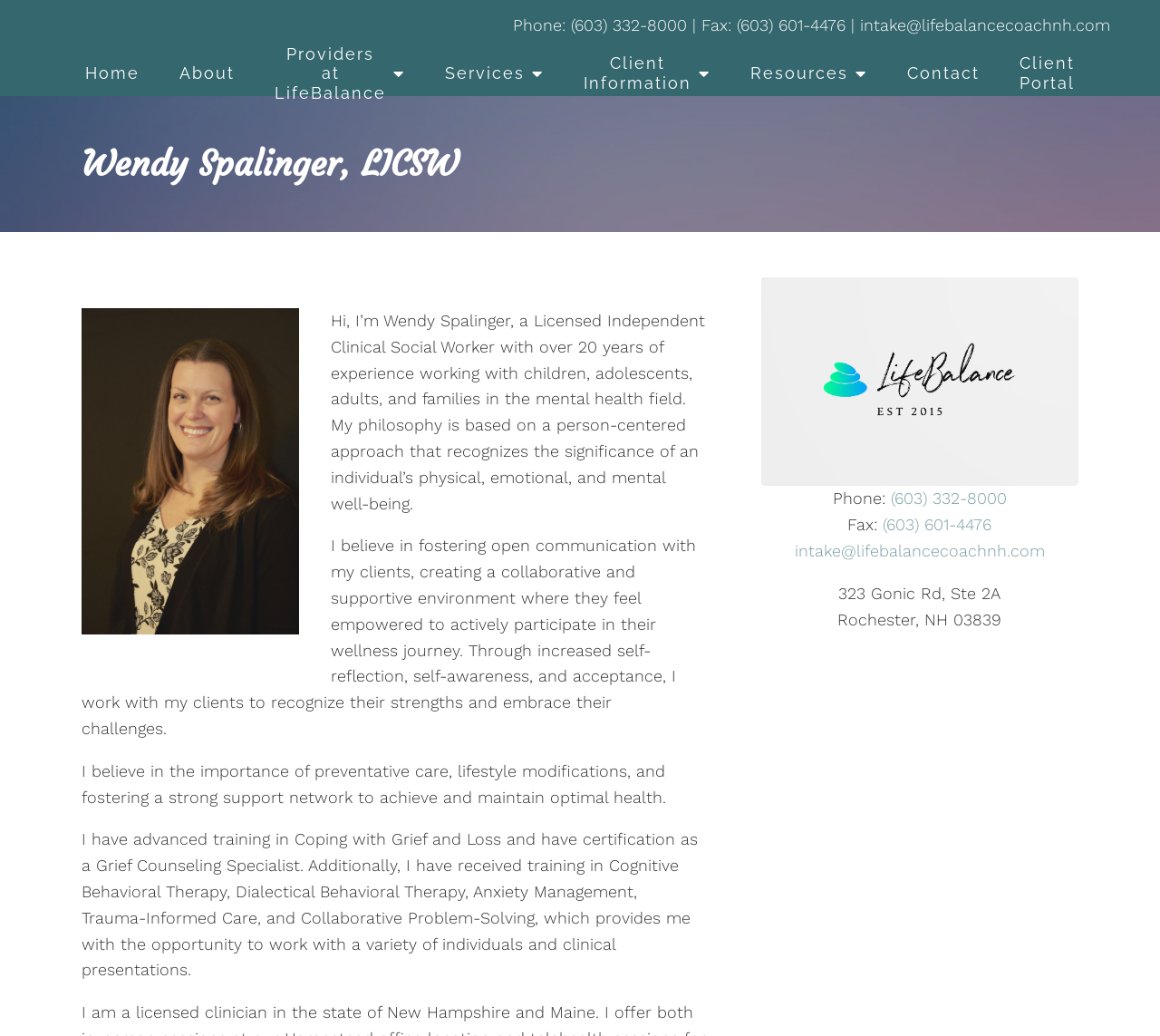Locate the bounding box coordinates of the area you need to click to fulfill this instruction: 'Click the 'About' link'. The coordinates must be in the form of four float numbers ranging from 0 to 1: [left, top, right, bottom].

[0.138, 0.049, 0.22, 0.093]